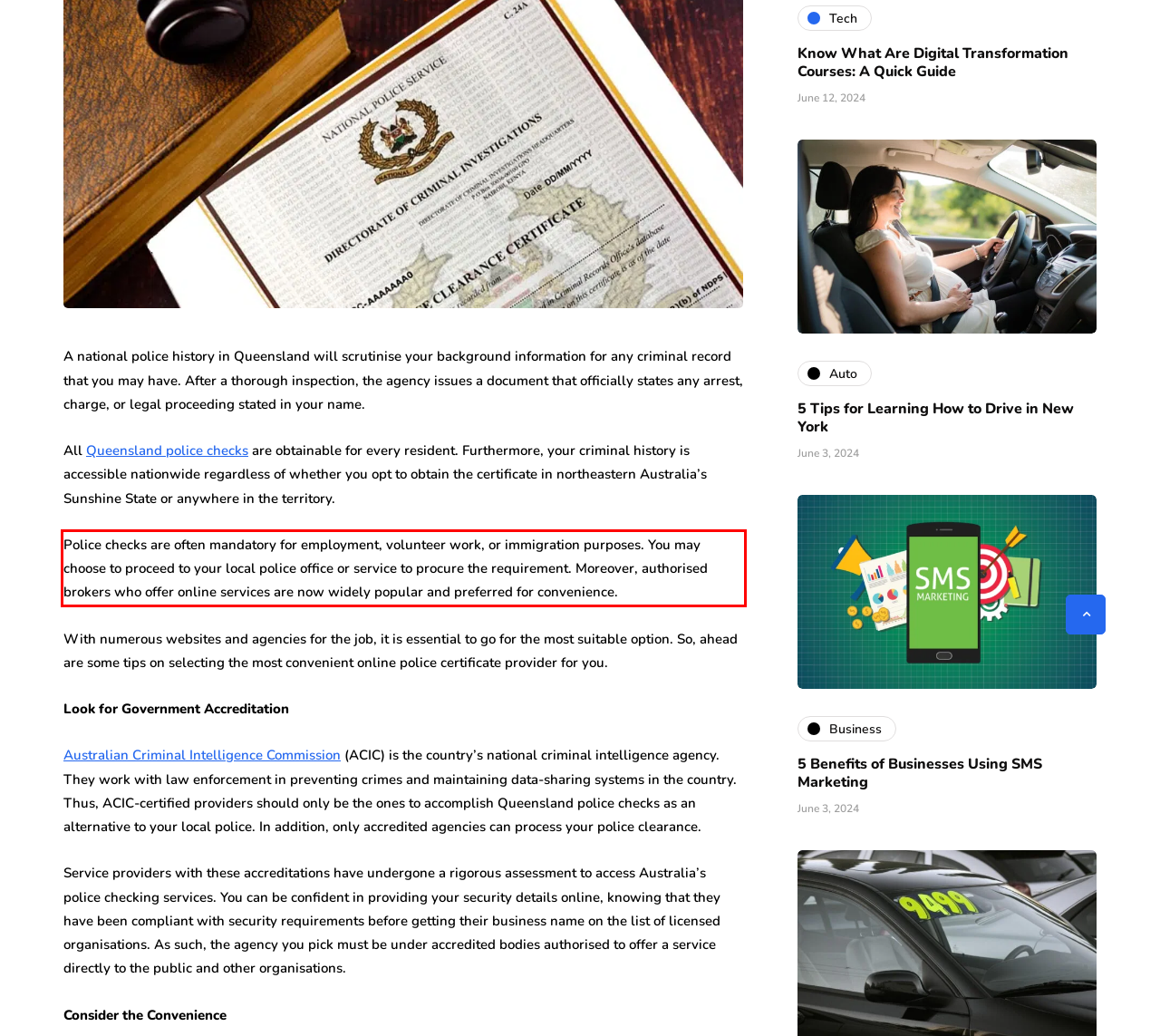Given a screenshot of a webpage, identify the red bounding box and perform OCR to recognize the text within that box.

Police checks are often mandatory for employment, volunteer work, or immigration purposes. You may choose to proceed to your local police office or service to procure the requirement. Moreover, authorised brokers who offer online services are now widely popular and preferred for convenience.